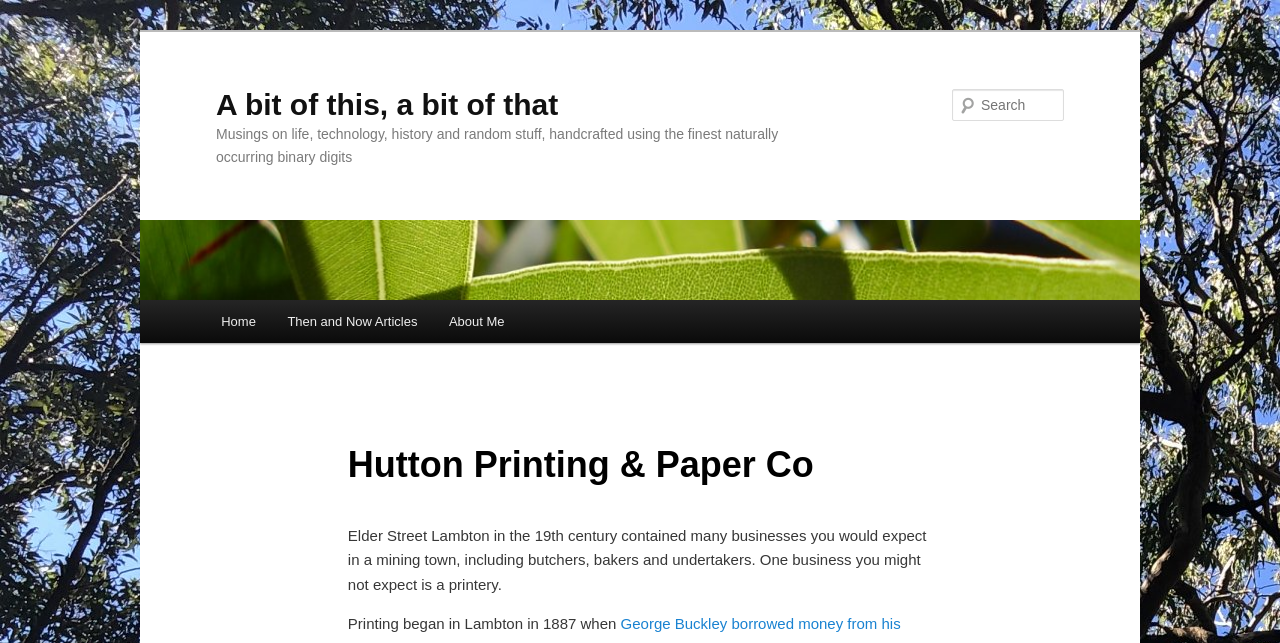Return the bounding box coordinates of the UI element that corresponds to this description: "parent_node: Search name="s" placeholder="Search"". The coordinates must be given as four float numbers in the range of 0 and 1, [left, top, right, bottom].

[0.744, 0.138, 0.831, 0.188]